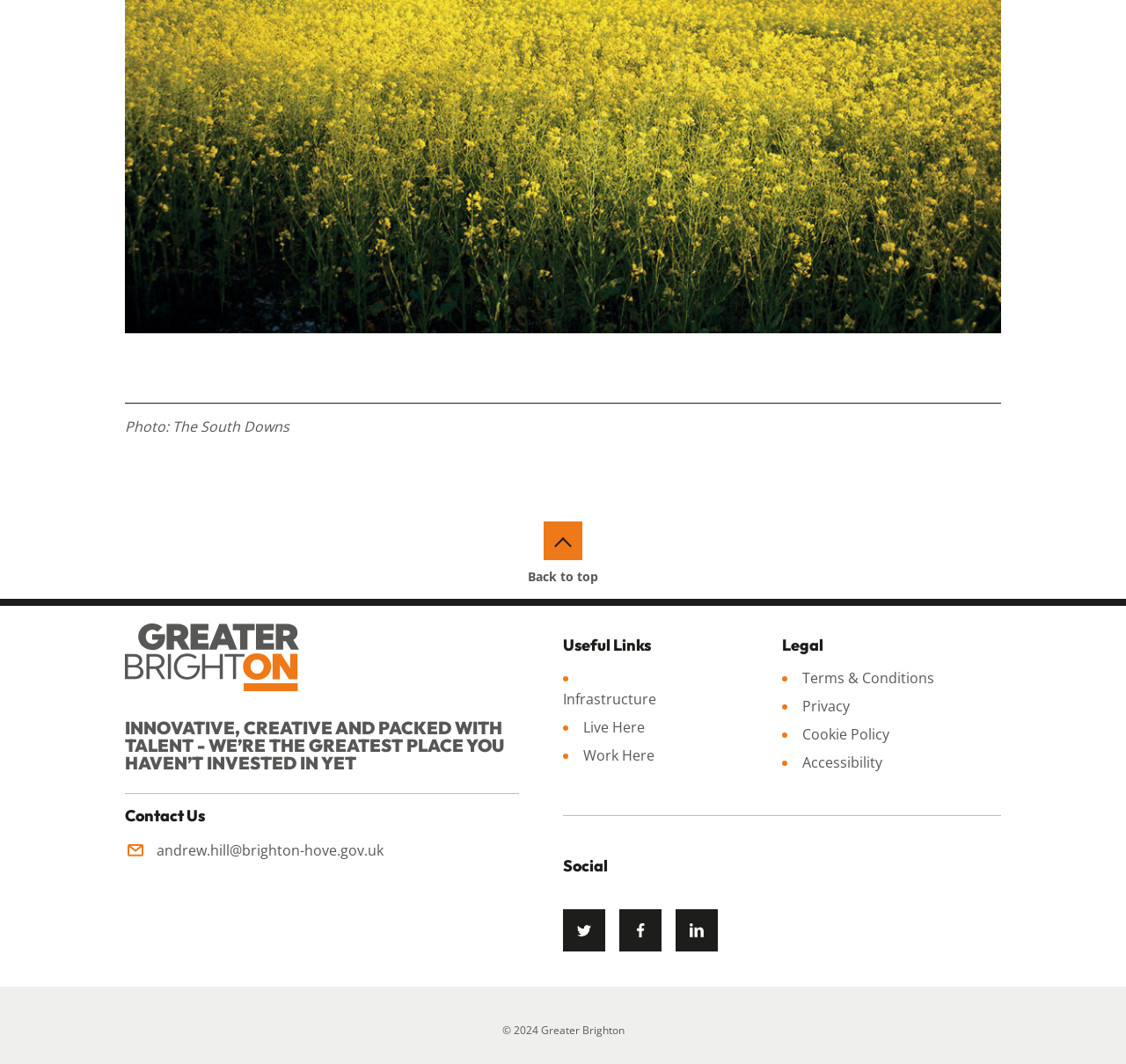Please identify the bounding box coordinates of the region to click in order to complete the given instruction: "Contact us through email". The coordinates should be four float numbers between 0 and 1, i.e., [left, top, right, bottom].

[0.139, 0.79, 0.341, 0.808]